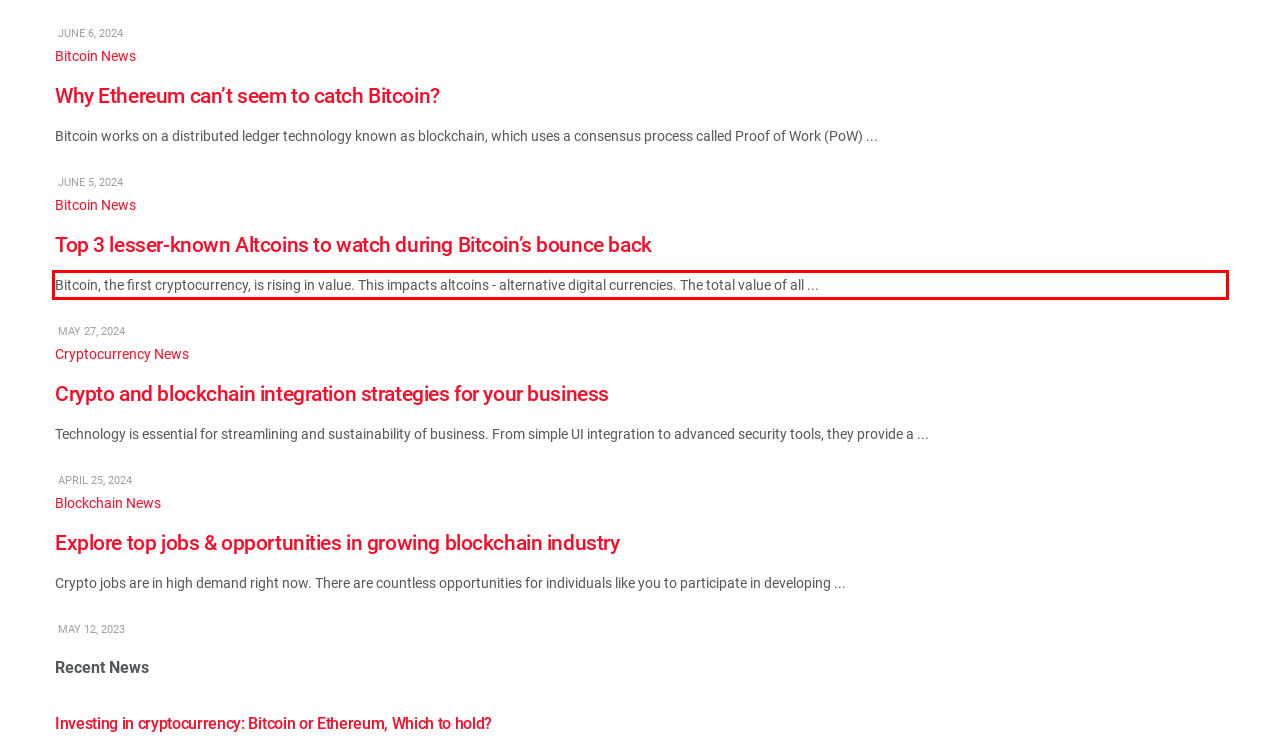Within the provided webpage screenshot, find the red rectangle bounding box and perform OCR to obtain the text content.

Bitcoin, the first cryptocurre­ncy, is rising in value. This impacts altcoins - alternative digital curre­ncies. The total value of all ...